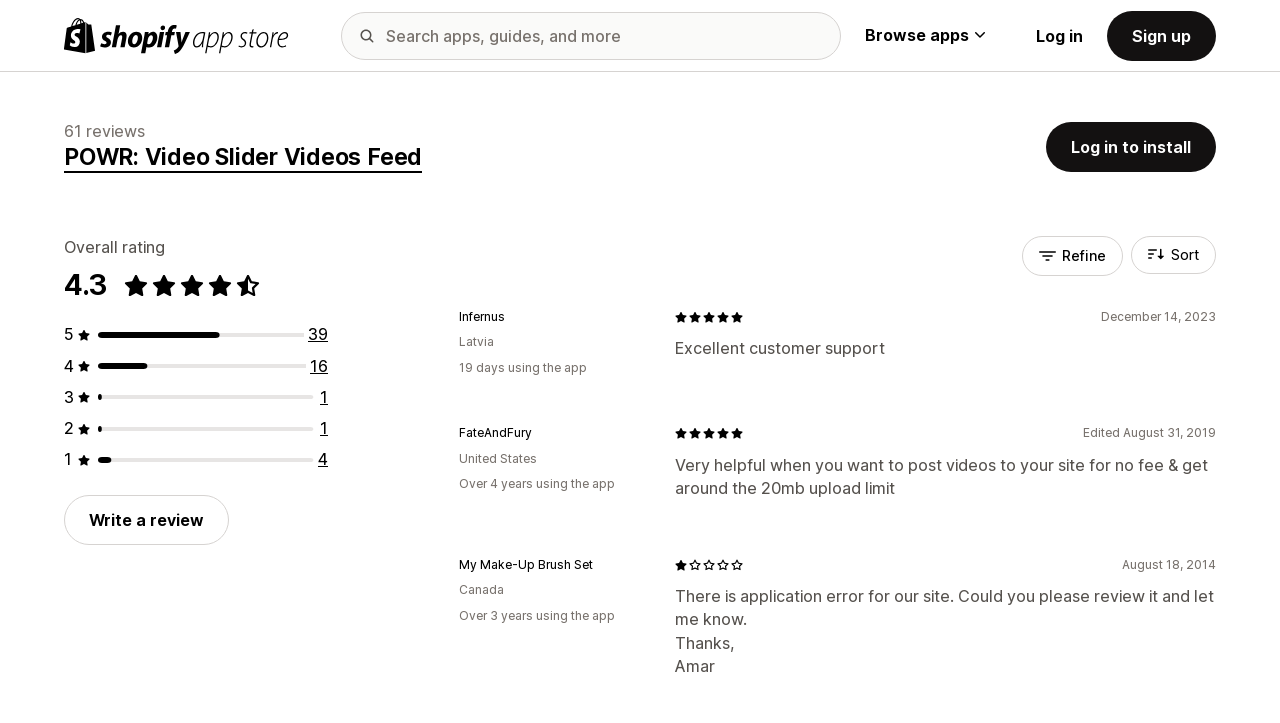Locate the bounding box coordinates of the element that should be clicked to fulfill the instruction: "Search for apps, guides, and more".

[0.266, 0.016, 0.657, 0.082]